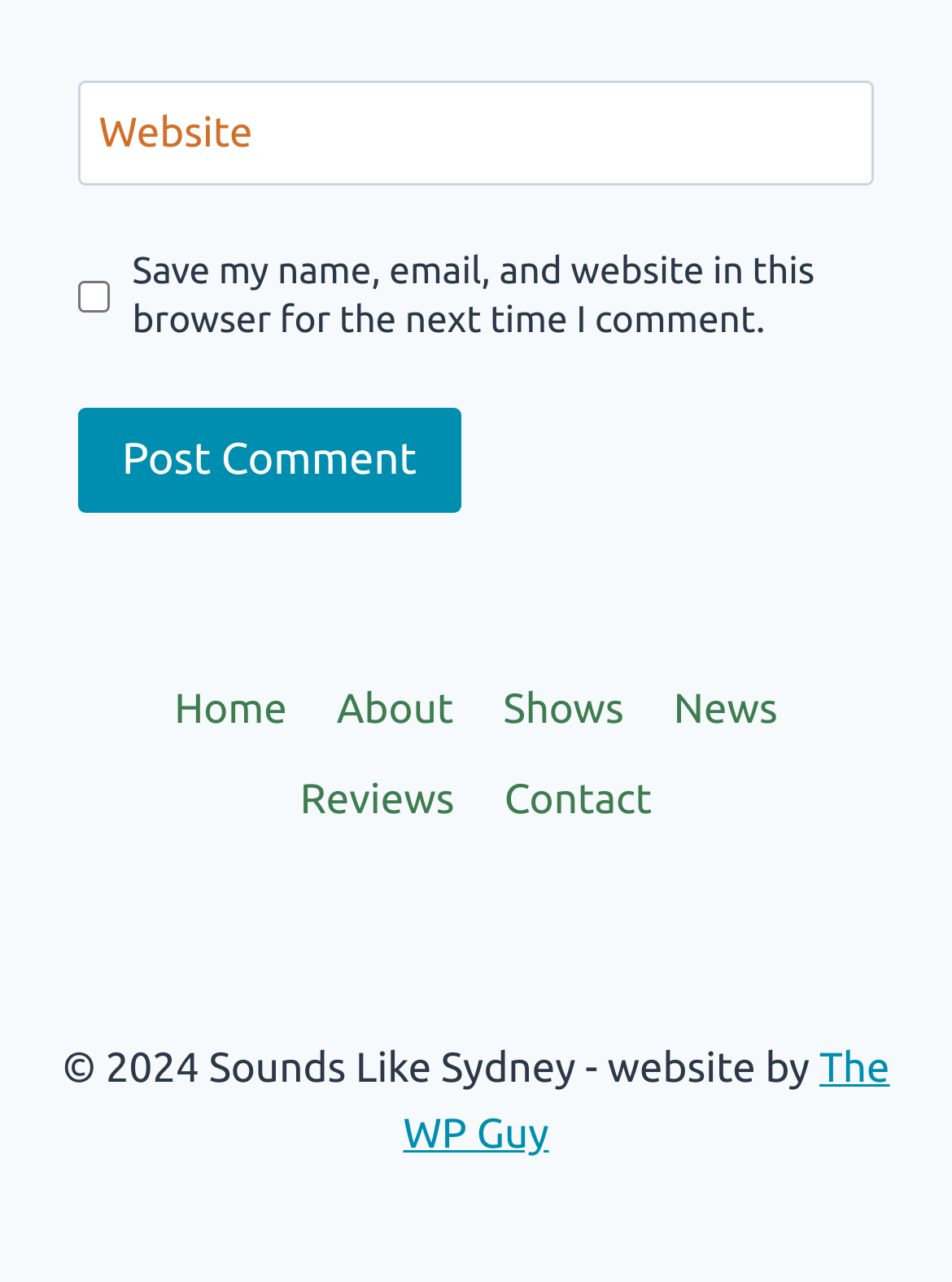Where is the 'Post Comment' button located?
Please give a detailed and elaborate explanation in response to the question.

The 'Post Comment' button has a bounding box coordinate of [0.082, 0.318, 0.484, 0.4], which indicates that it is located below the textbox with the label 'Website' and above the footer navigation.